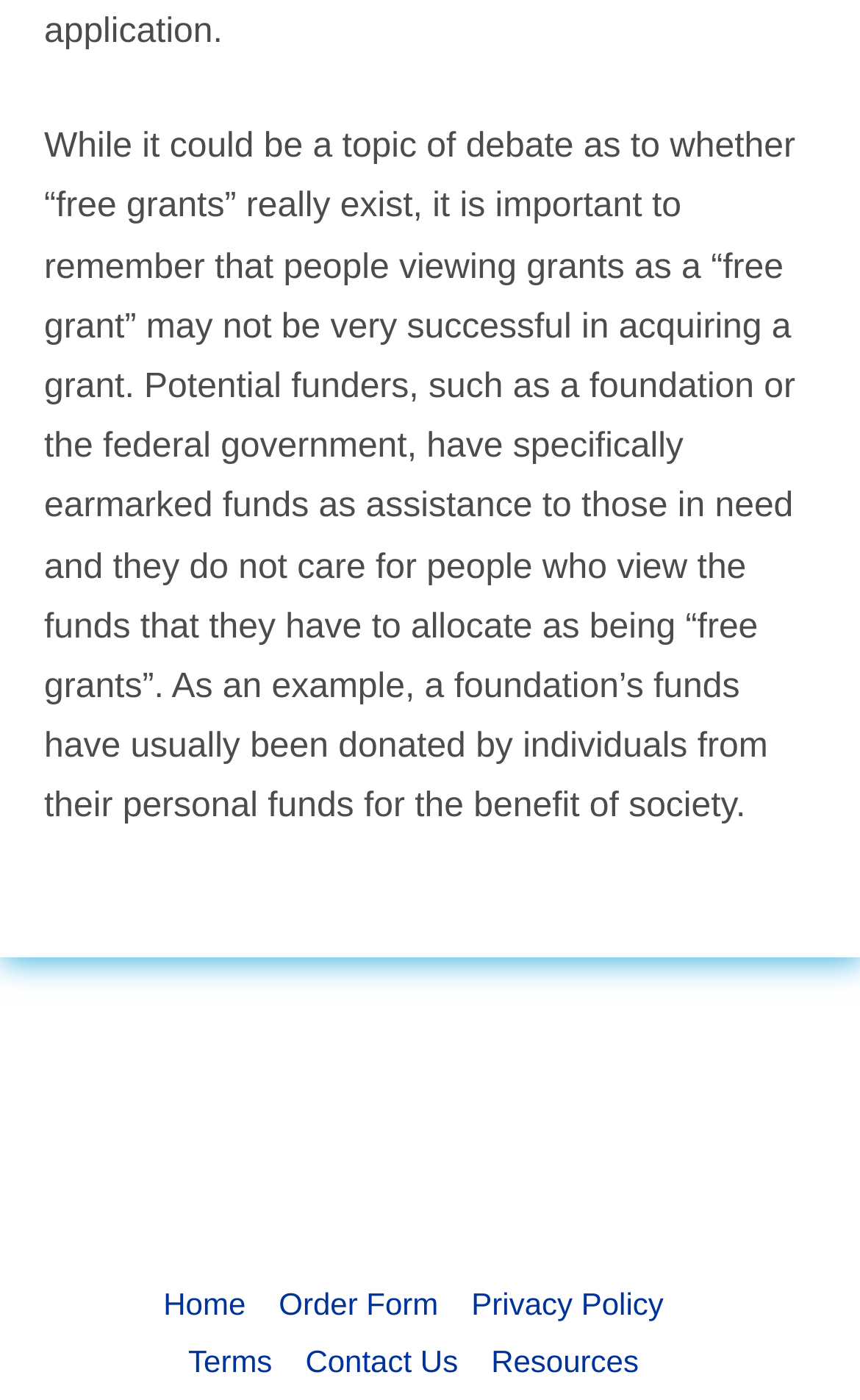Analyze the image and answer the question with as much detail as possible: 
What type of organization is mentioned as a potential funder?

The main text mentions that a foundation is a type of potential funder that has earmarked funds as assistance to those in need.